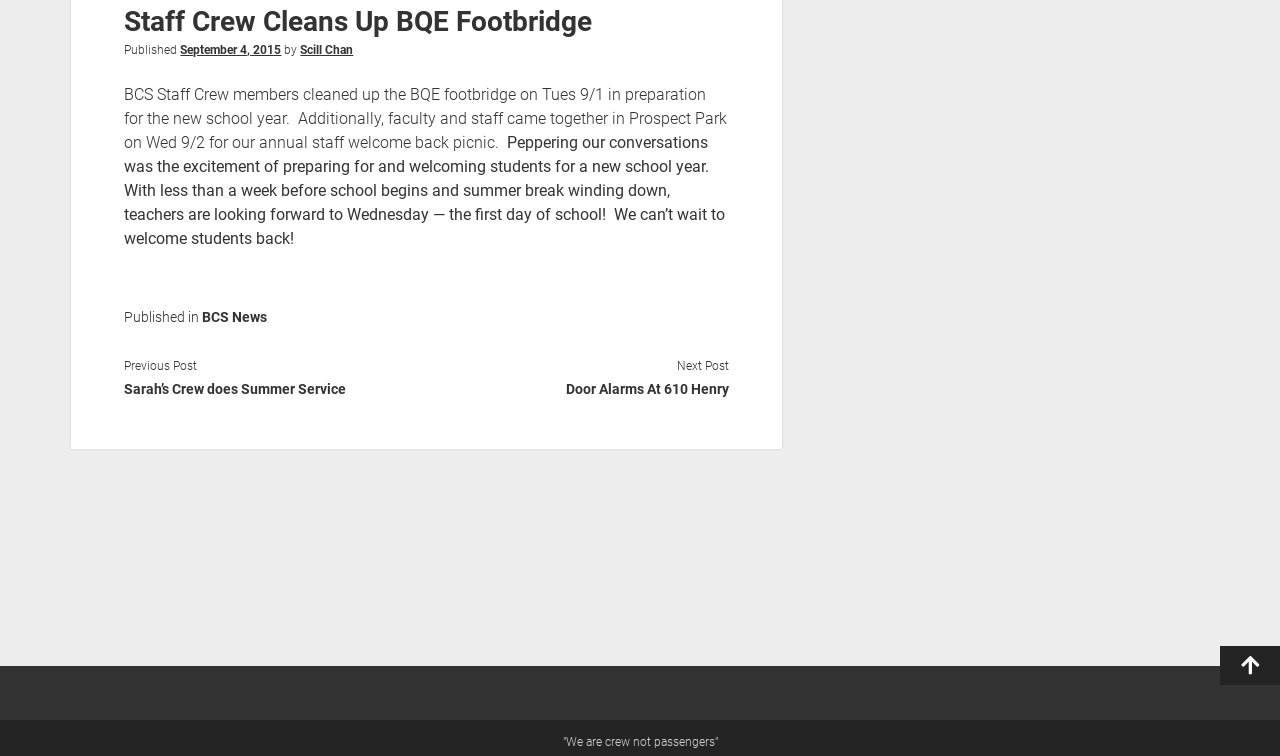Calculate the bounding box coordinates of the UI element given the description: "+61 (02) 88972125".

None